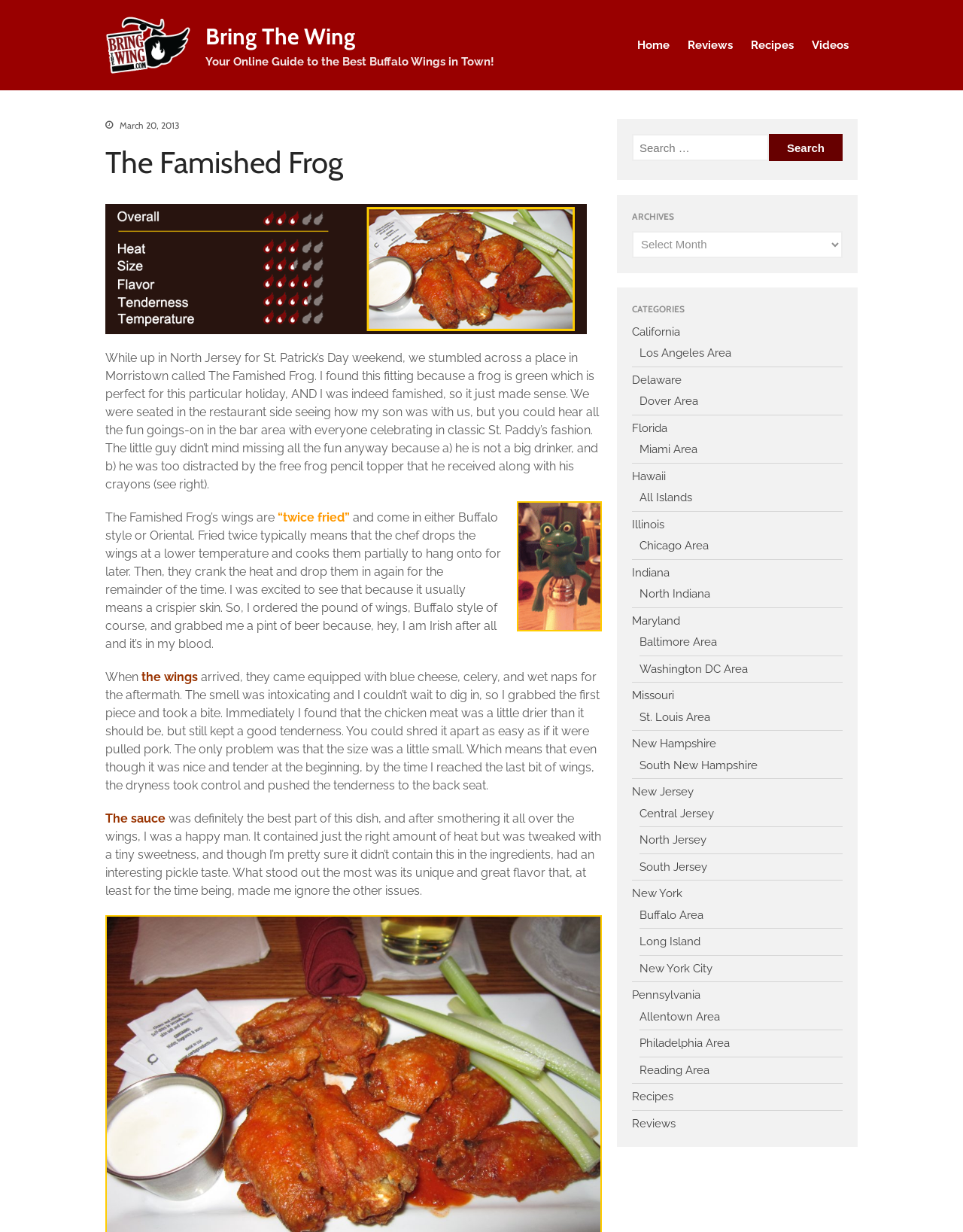Please identify the bounding box coordinates of the region to click in order to complete the task: "Search for a keyword". The coordinates must be four float numbers between 0 and 1, specified as [left, top, right, bottom].

None